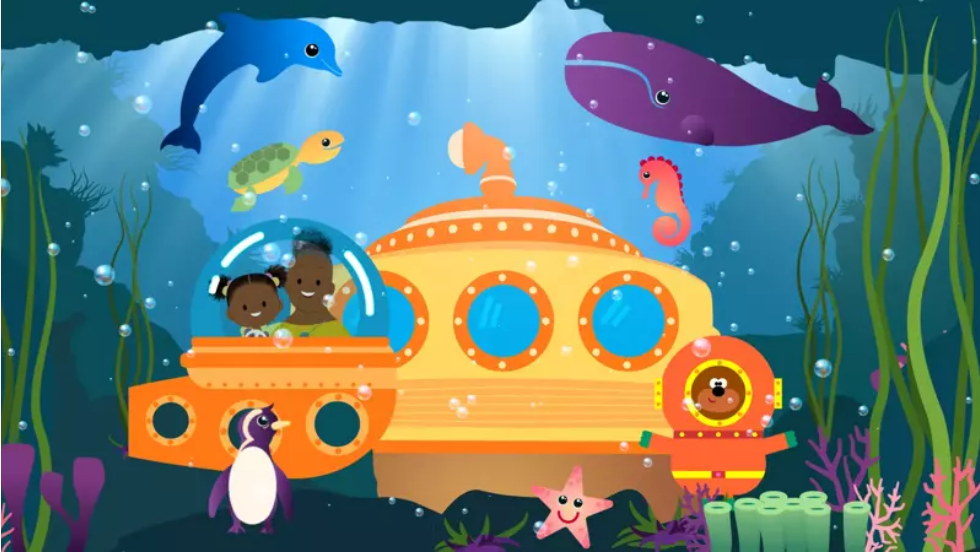What is standing beside the submarine?
With the help of the image, please provide a detailed response to the question.

A friendly penguin is standing beside the submarine, adding to the whimsical atmosphere of the underwater world, which is a key element of the 'CBeebies Ocean Adventure'.